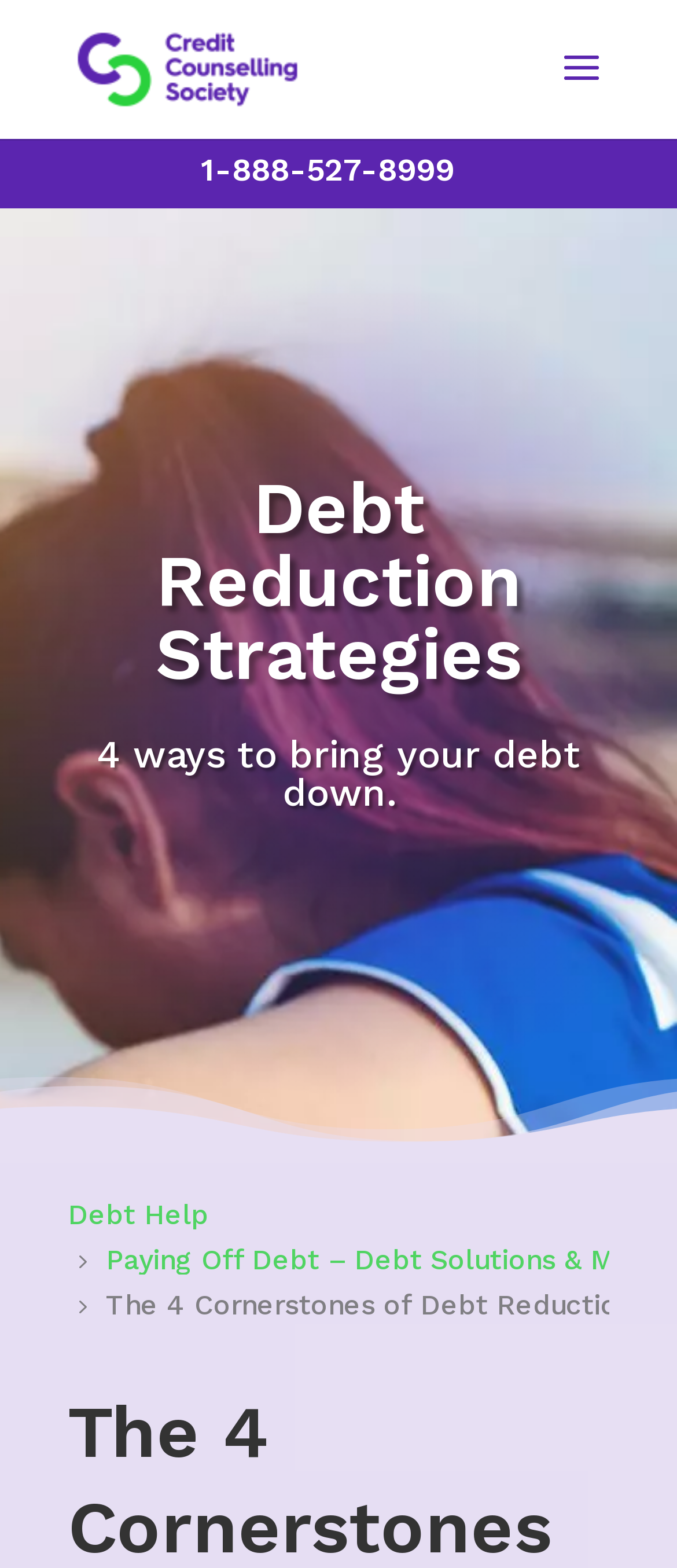Provide the bounding box coordinates for the UI element described in this sentence: "aria-label="Search"". The coordinates should be four float values between 0 and 1, i.e., [left, top, right, bottom].

[0.936, 0.011, 0.987, 0.032]